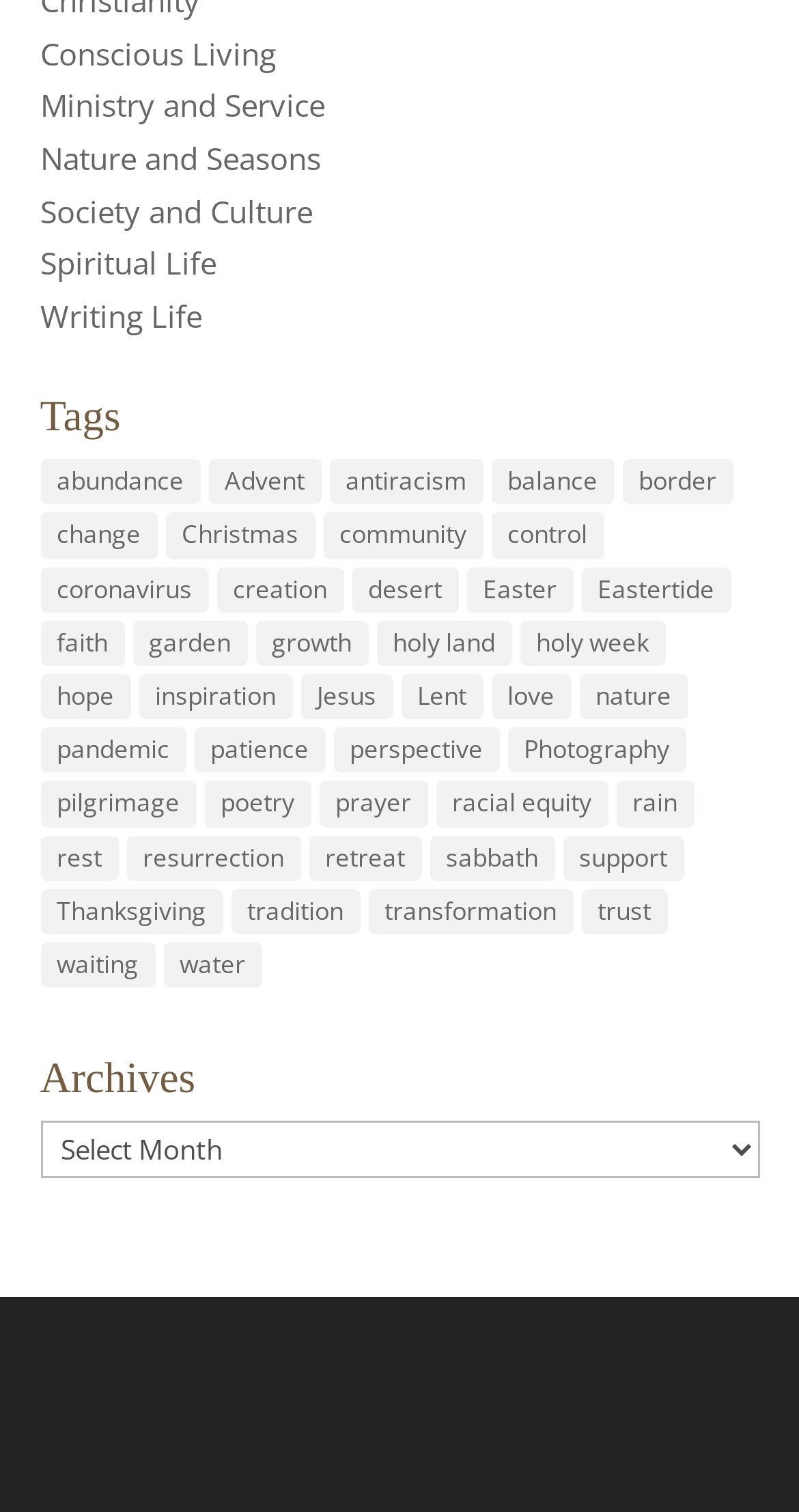Identify the bounding box of the UI element described as follows: "Writing Life". Provide the coordinates as four float numbers in the range of 0 to 1 [left, top, right, bottom].

[0.05, 0.195, 0.253, 0.222]